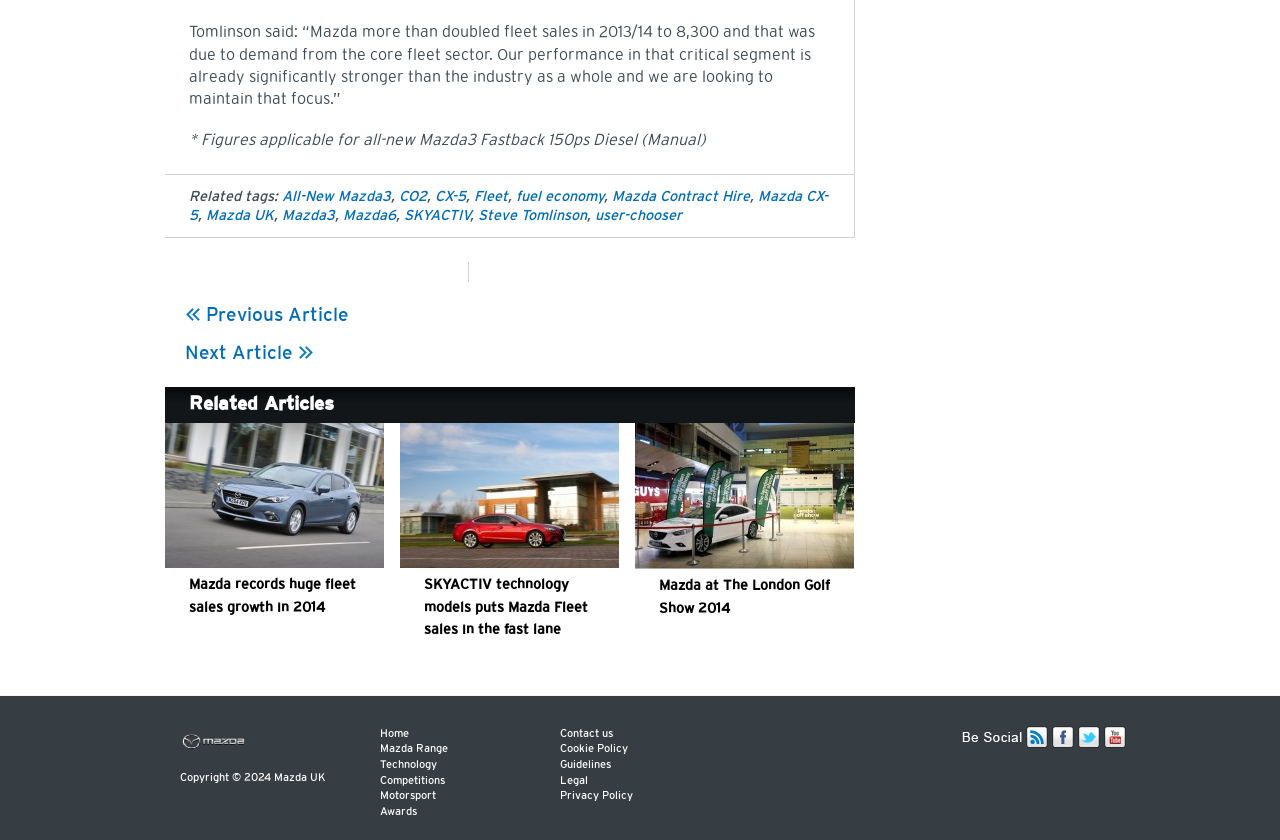Based on the description "fuel economy", find the bounding box of the specified UI element.

[0.403, 0.225, 0.471, 0.243]